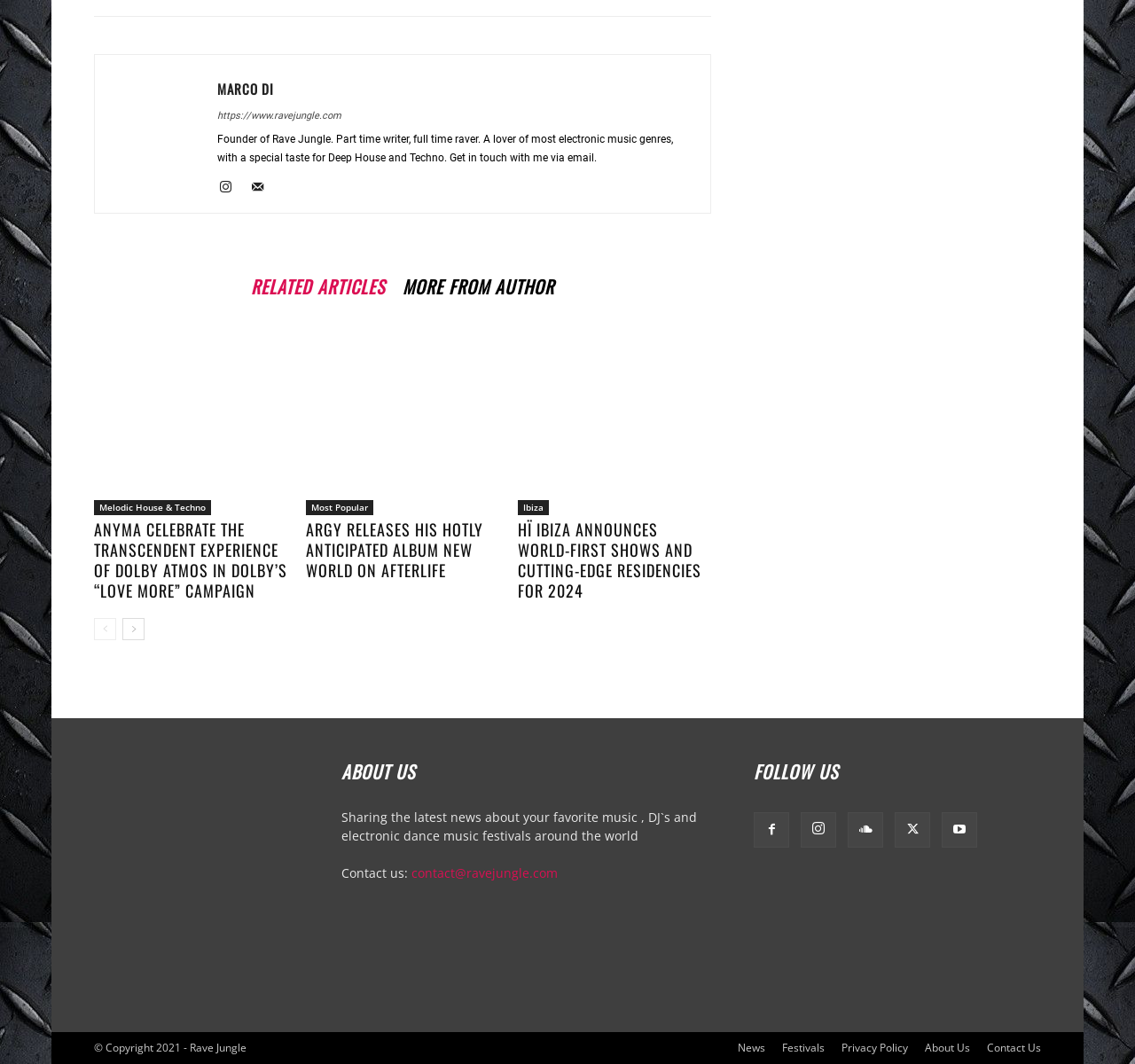Identify the bounding box coordinates of the part that should be clicked to carry out this instruction: "Visit the website".

None